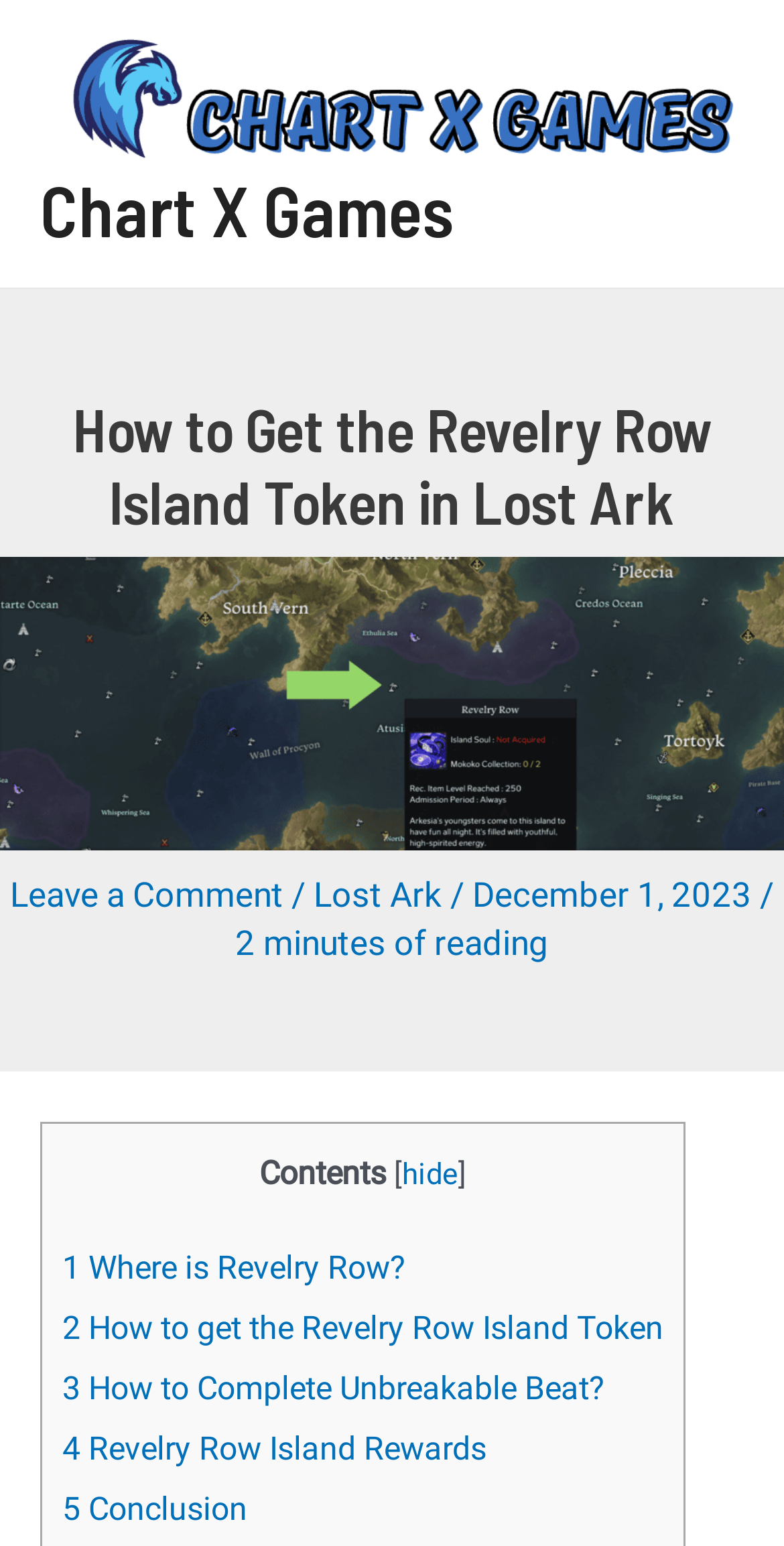Locate the bounding box coordinates of the element that needs to be clicked to carry out the instruction: "Read the section about Where is Revelry Row?". The coordinates should be given as four float numbers ranging from 0 to 1, i.e., [left, top, right, bottom].

[0.079, 0.807, 0.518, 0.832]